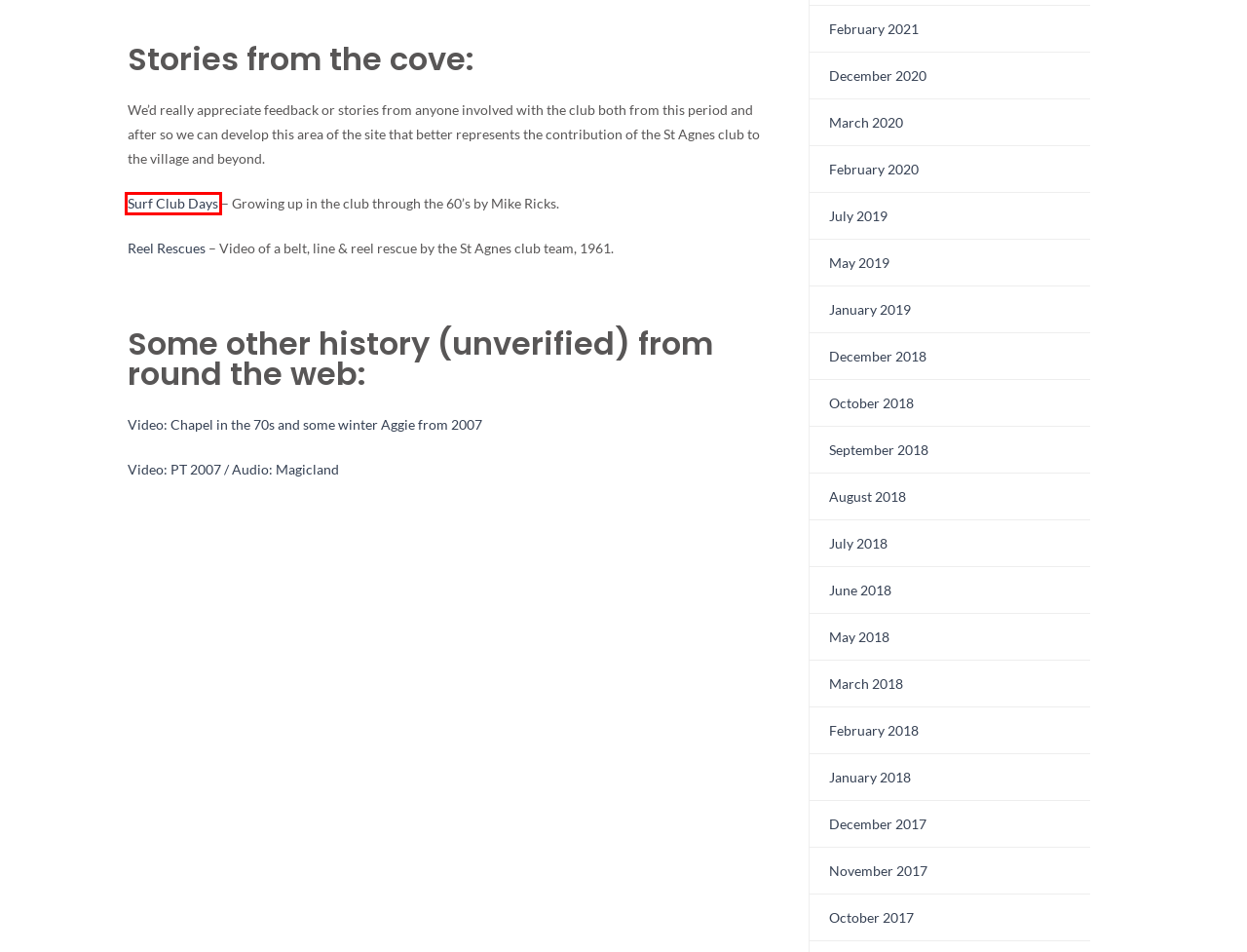Analyze the screenshot of a webpage that features a red rectangle bounding box. Pick the webpage description that best matches the new webpage you would see after clicking on the element within the red bounding box. Here are the candidates:
A. October 2017 – St Agnes Surf Life Saving Club
B. July 2018 – St Agnes Surf Life Saving Club
C. February 2018 – St Agnes Surf Life Saving Club
D. December 2017 – St Agnes Surf Life Saving Club
E. July 2019 – St Agnes Surf Life Saving Club
F. March 2018 – St Agnes Surf Life Saving Club
G. June 2018 – St Agnes Surf Life Saving Club
H. Surf Club Days – St Agnes Surf Life Saving Club

H